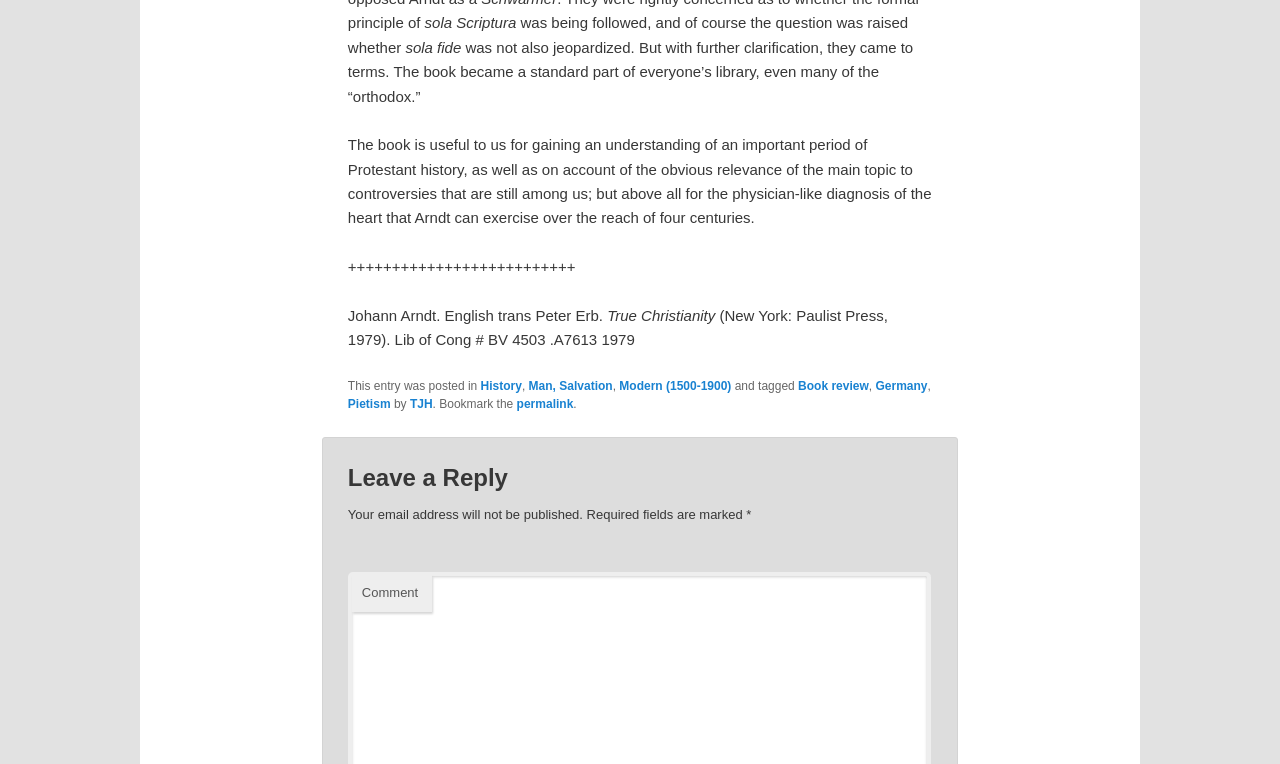Who is the author of the book being reviewed?
Please provide a comprehensive answer based on the details in the screenshot.

The author of the book being reviewed can be found in the text 'Johann Arndt. English trans Peter Erb.' which is located at the bottom of the webpage, above the footer section.